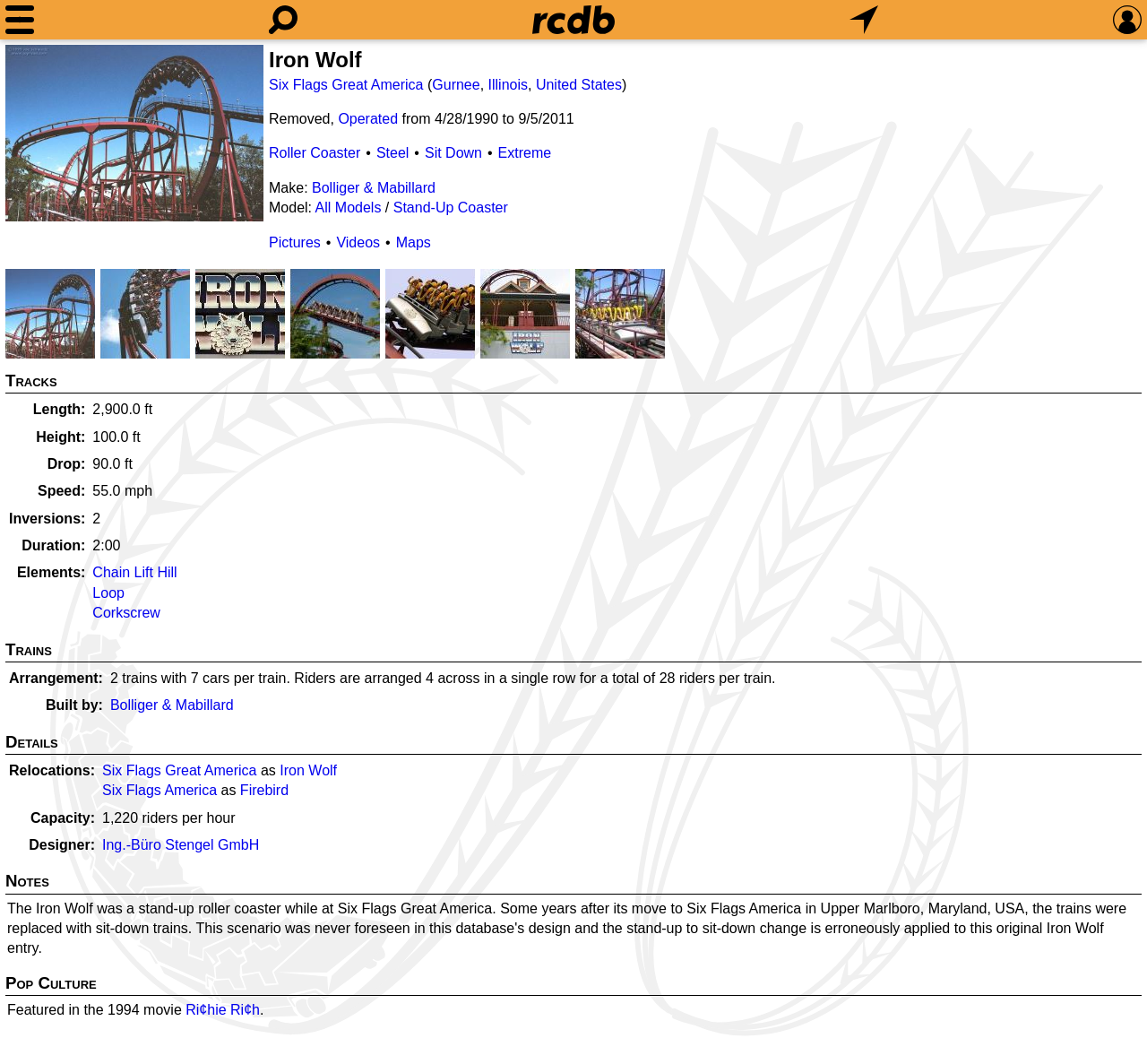What is the length of the roller coaster track?
Please provide a single word or phrase as your answer based on the screenshot.

2,900.0 ft